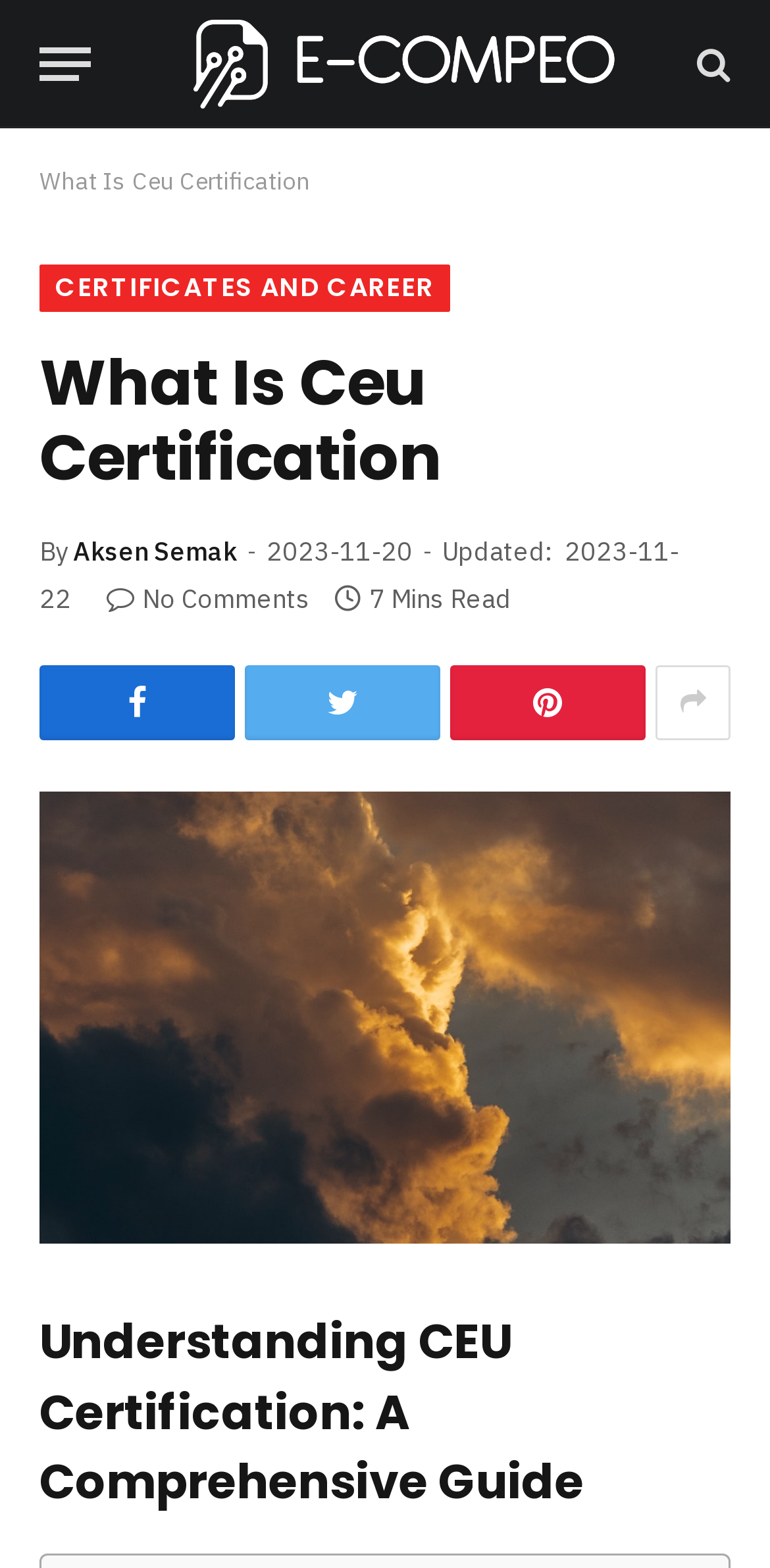Please specify the bounding box coordinates of the area that should be clicked to accomplish the following instruction: "Read the article about CEU certification". The coordinates should consist of four float numbers between 0 and 1, i.e., [left, top, right, bottom].

[0.051, 0.505, 0.949, 0.793]